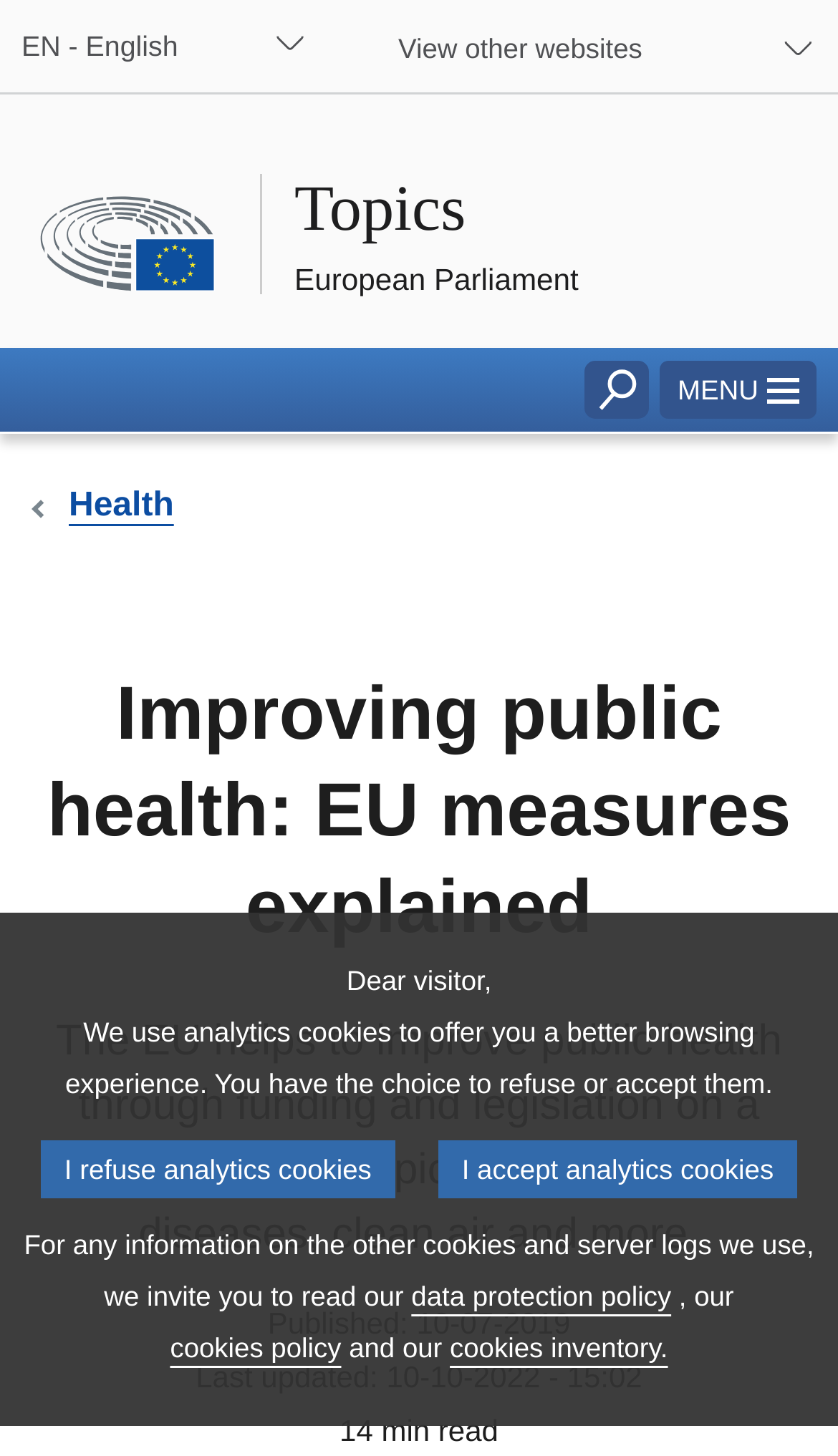Specify the bounding box coordinates of the area that needs to be clicked to achieve the following instruction: "Get help with statistics homework for free".

None